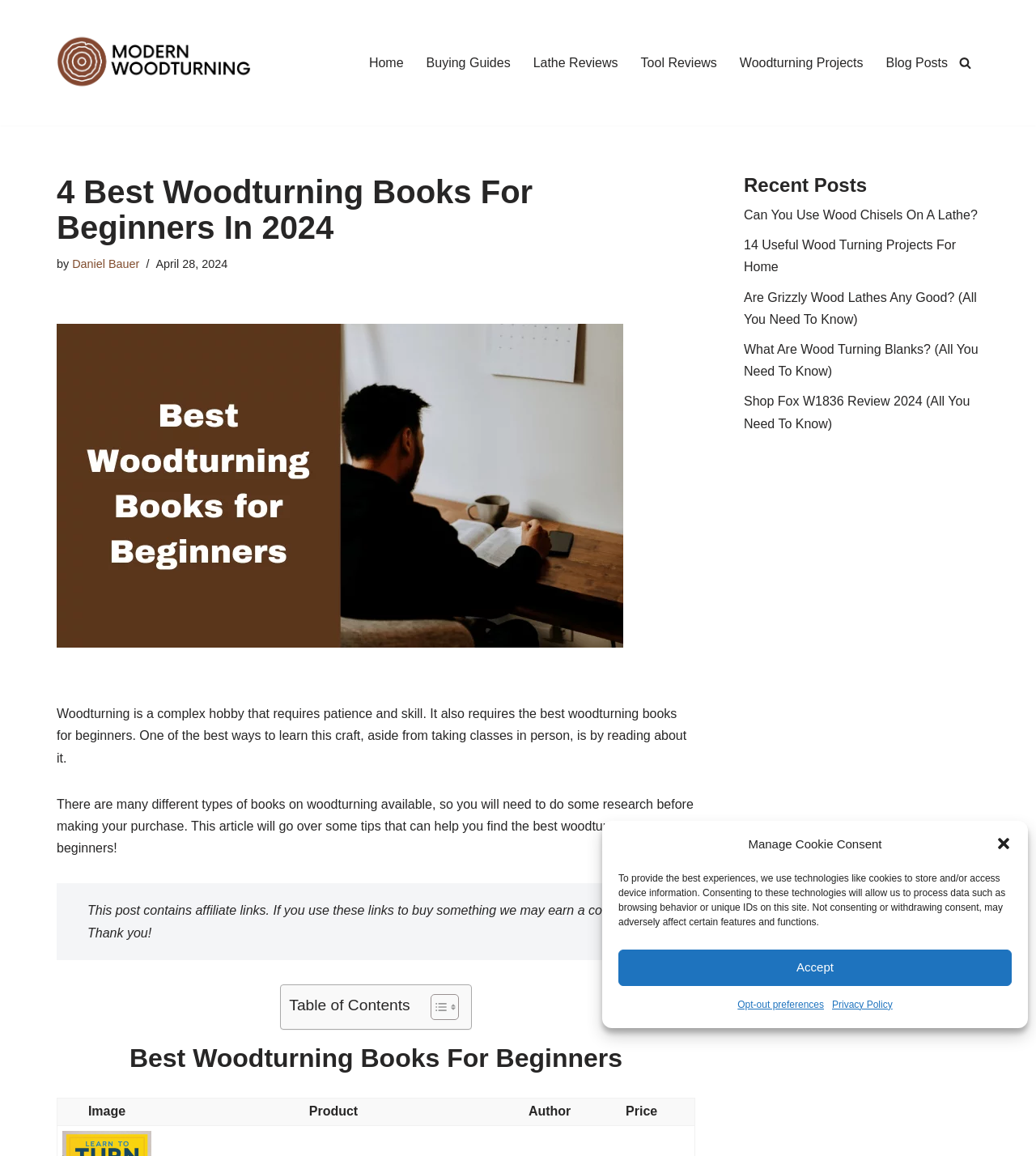Extract the main heading text from the webpage.

4 Best Woodturning Books For Beginners In 2024